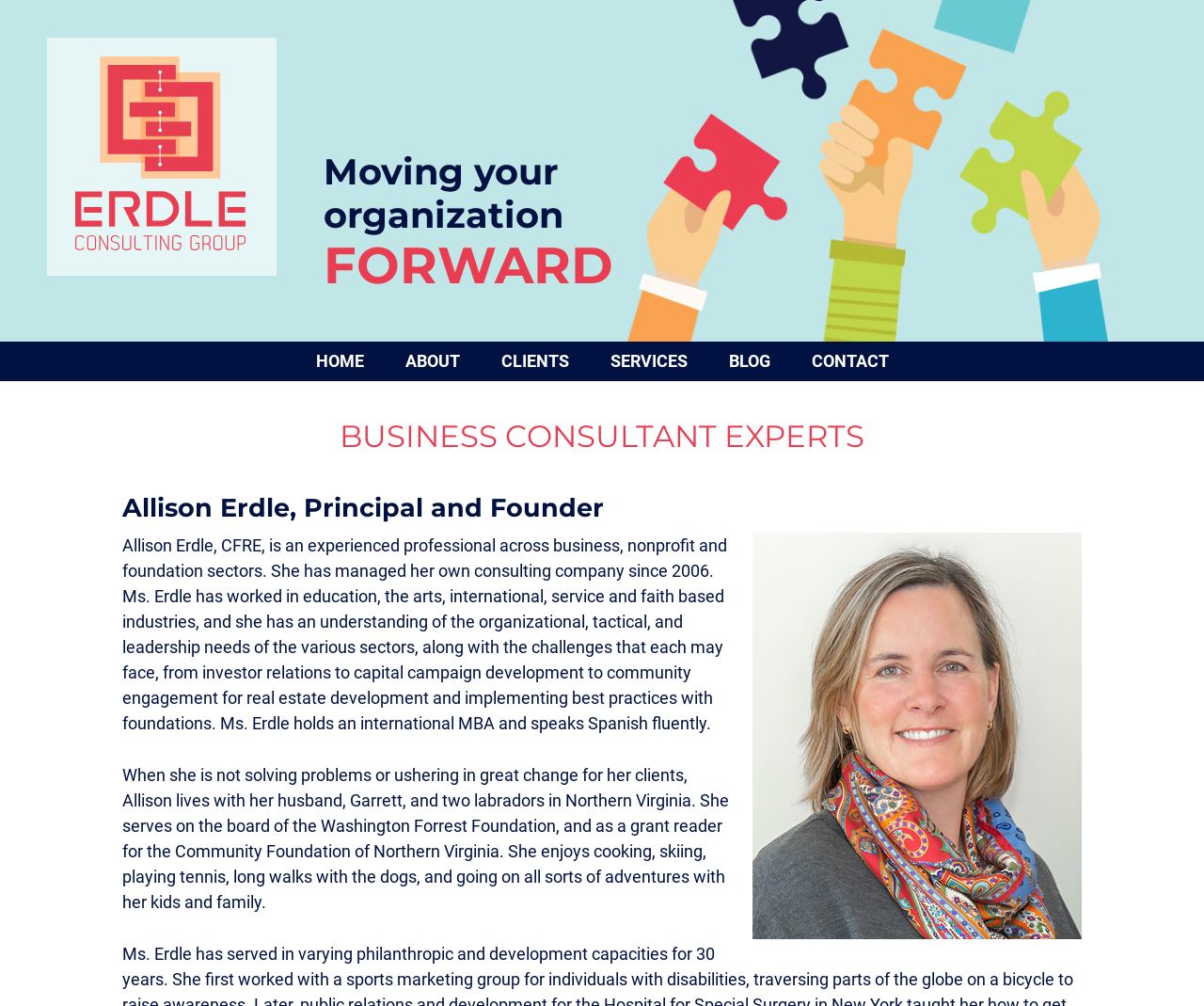Identify the main heading of the webpage and provide its text content.

BUSINESS CONSULTANT EXPERTS